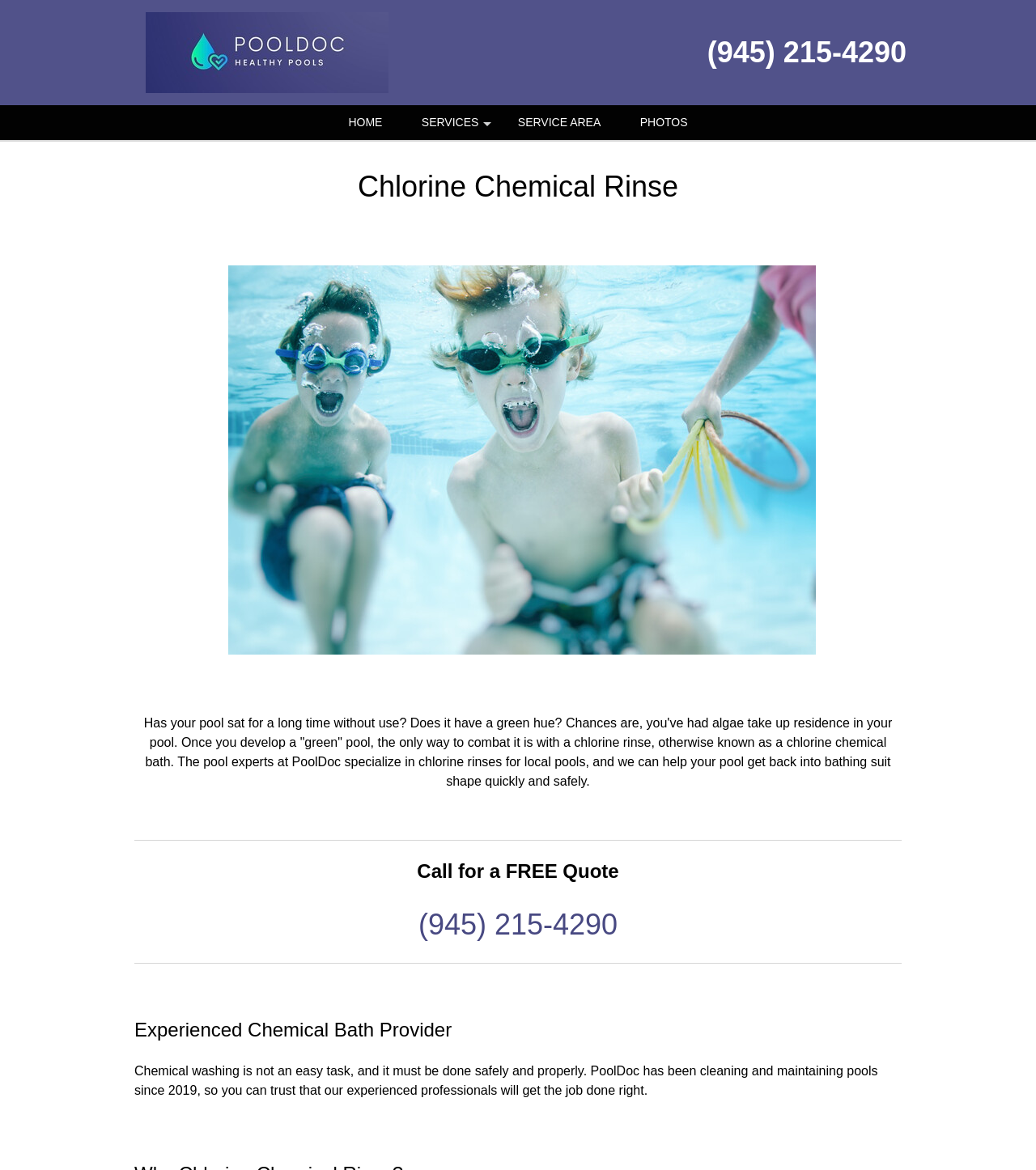Identify the bounding box for the described UI element. Provide the coordinates in (top-left x, top-left y, bottom-right x, bottom-right y) format with values ranging from 0 to 1: Home

[0.319, 0.09, 0.386, 0.12]